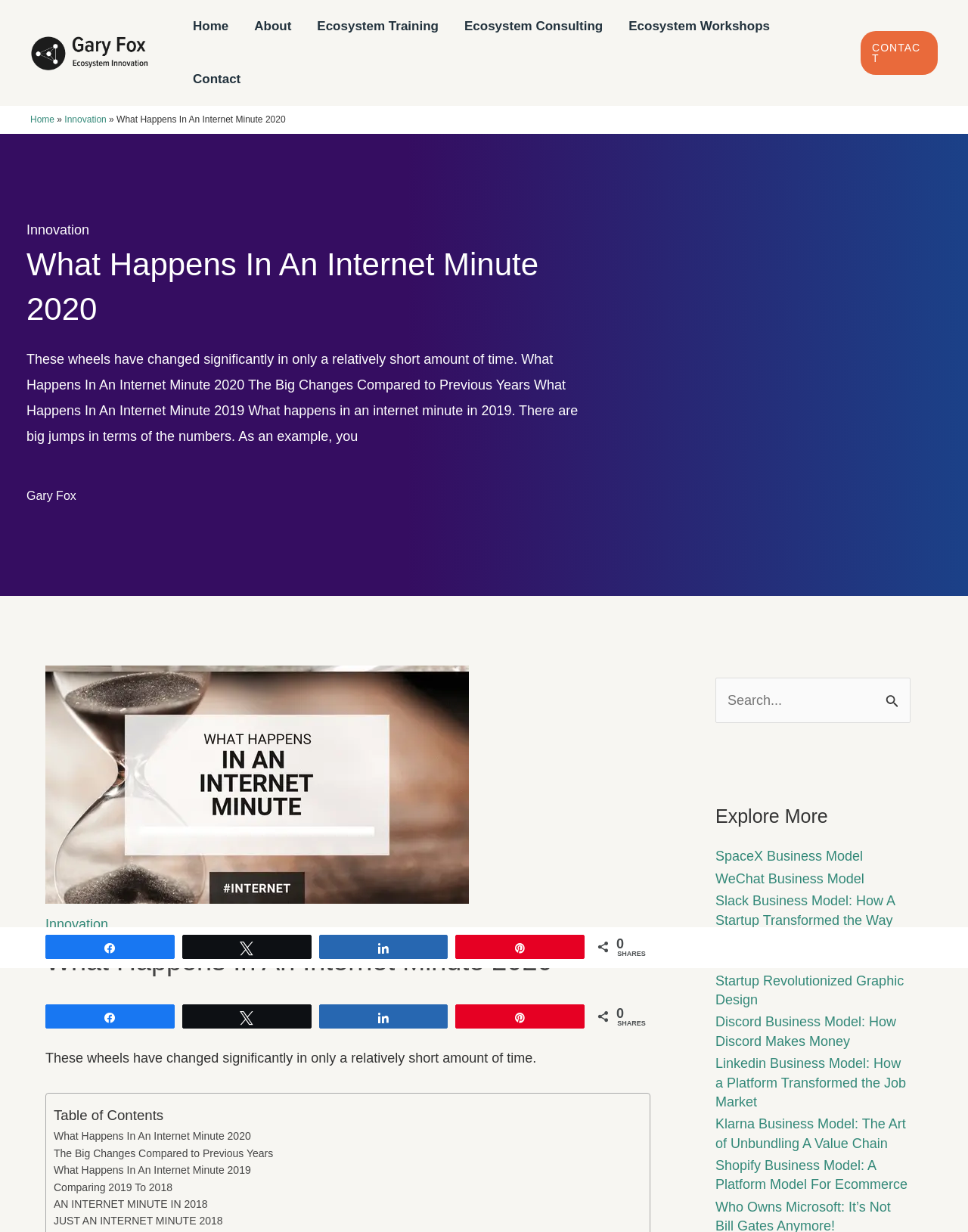Look at the image and give a detailed response to the following question: How many social media sharing options are available?

I counted the number of social media sharing links, including 'k Share', 'N Tweet', 's Share', and 'A Pin', which are all located at the bottom of the page. There are 4 social media sharing options available.